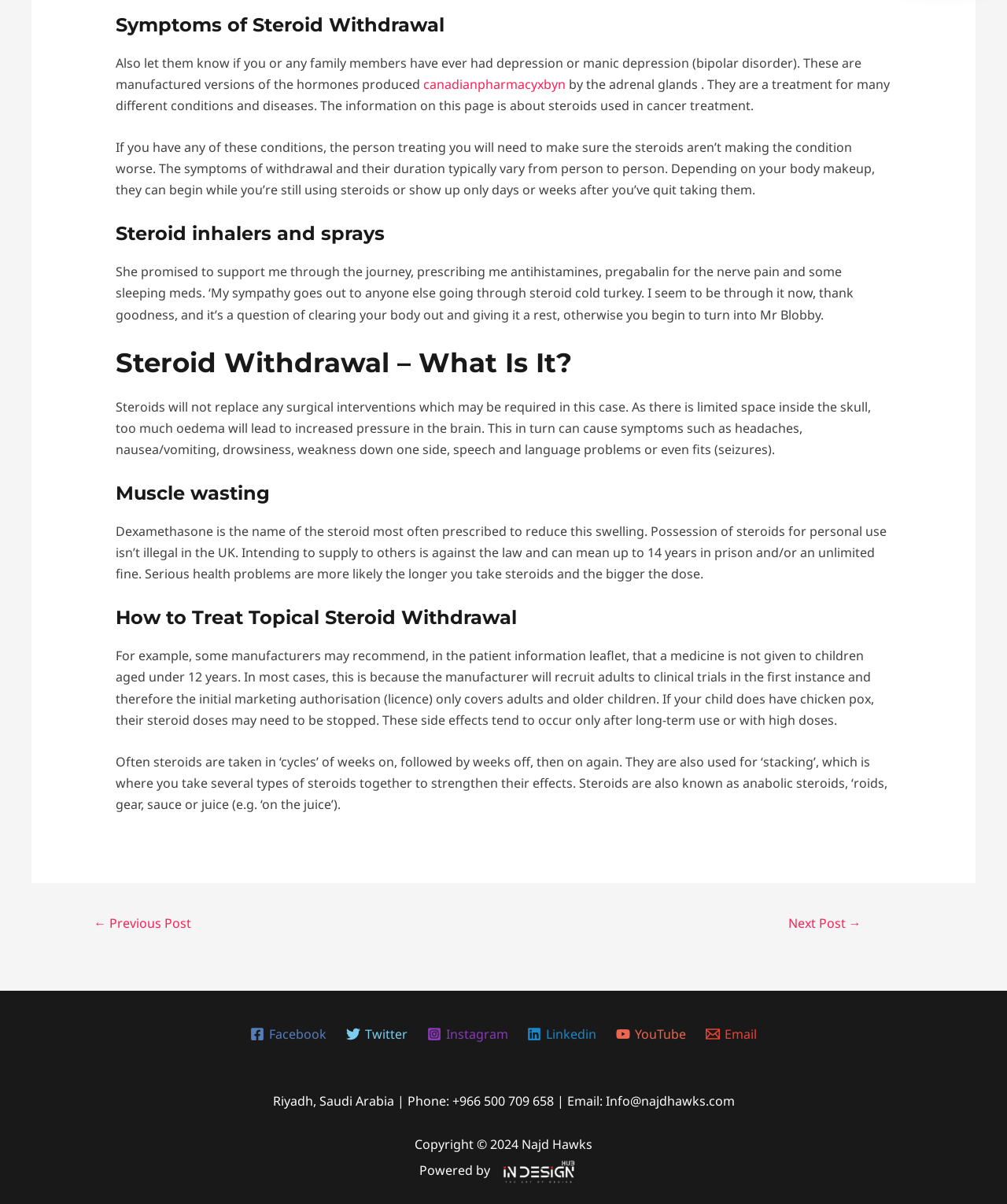Please identify the bounding box coordinates of the region to click in order to complete the given instruction: "Follow Sifted on Twitter". The coordinates should be four float numbers between 0 and 1, i.e., [left, top, right, bottom].

None